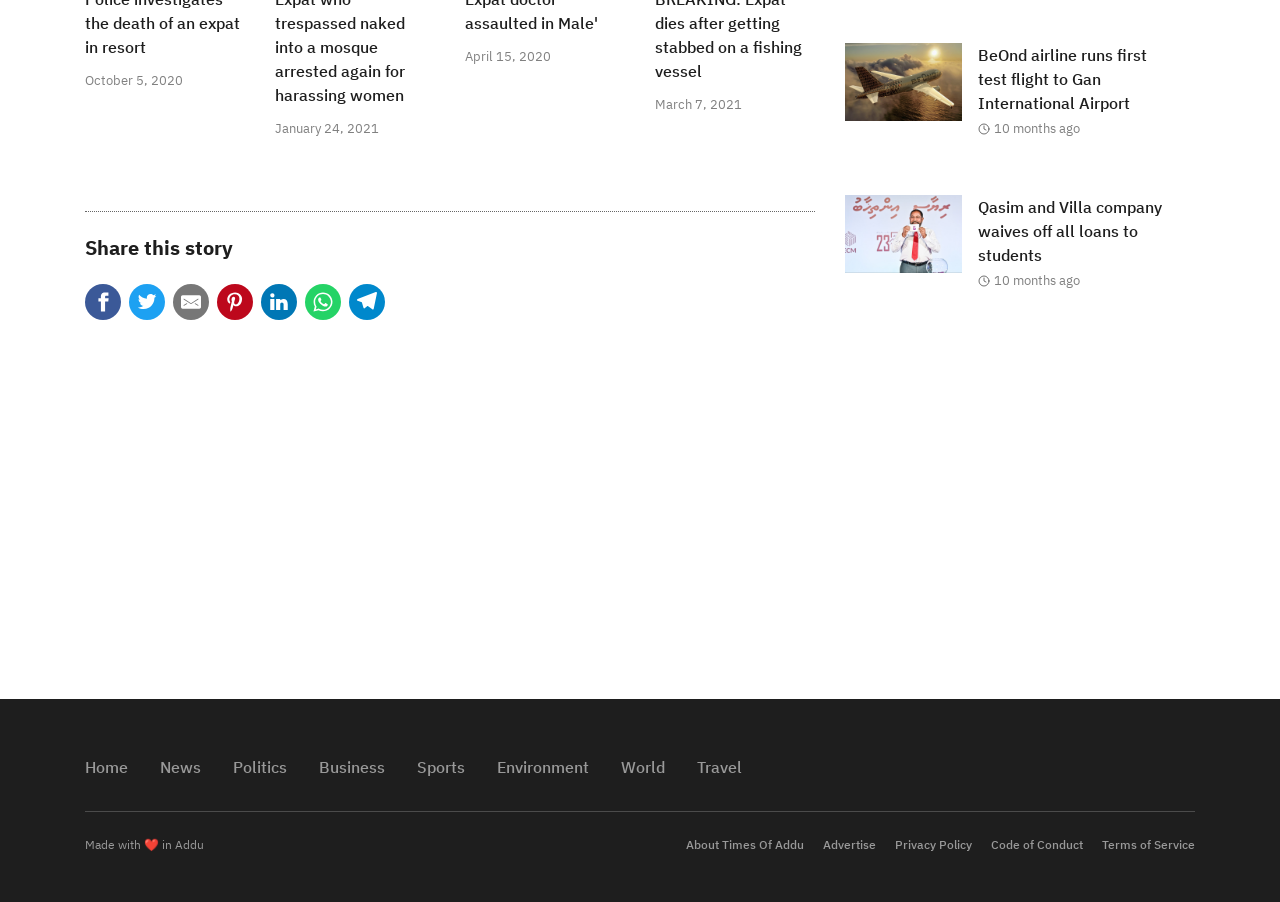Refer to the image and provide an in-depth answer to the question: 
What is the purpose of the 'Share this story' button?

The 'Share this story' button is likely used to share the news article on social media or other platforms, allowing users to easily share the content with others.